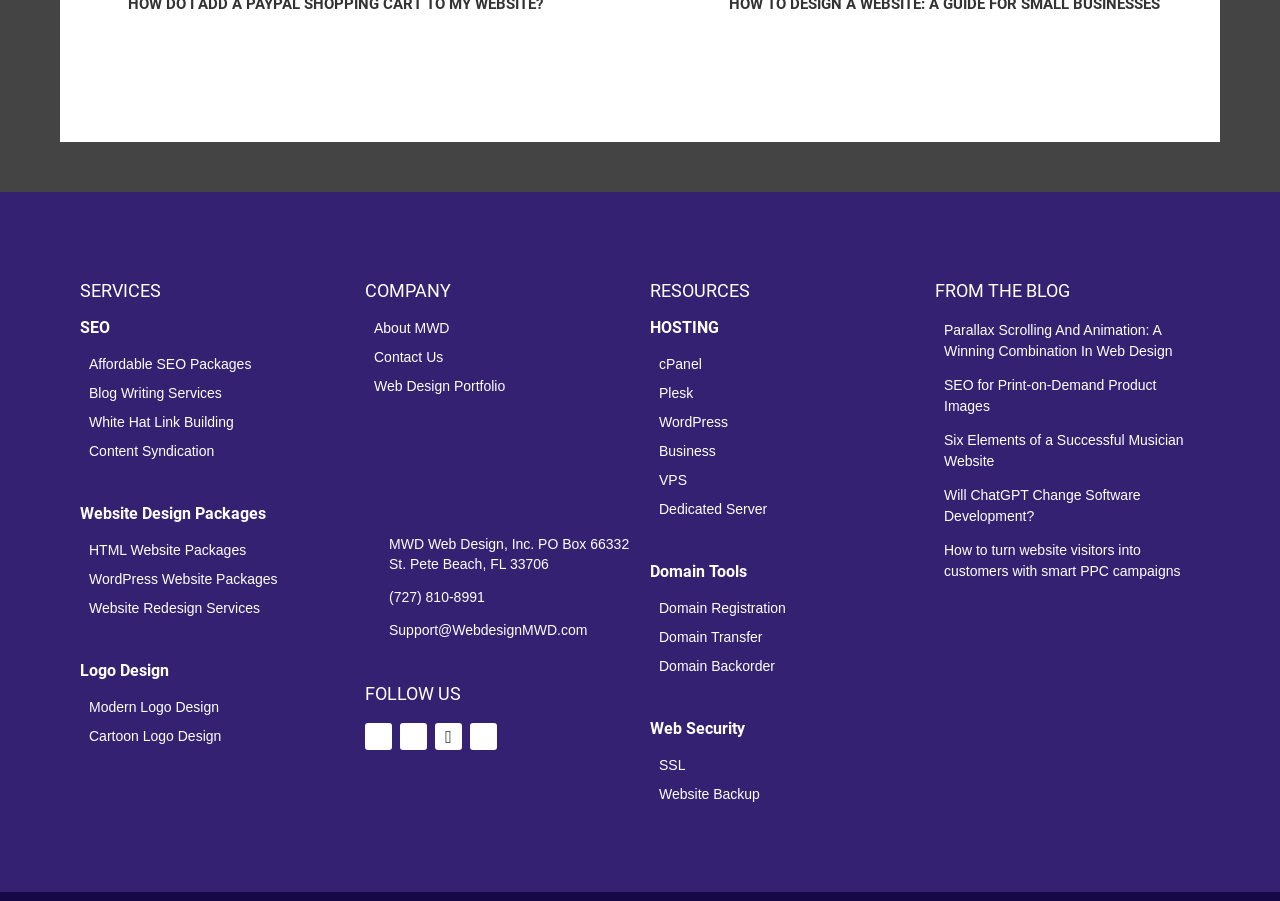Provide a single word or phrase to answer the given question: 
What is the name of the company?

MWD Web Design, Inc.